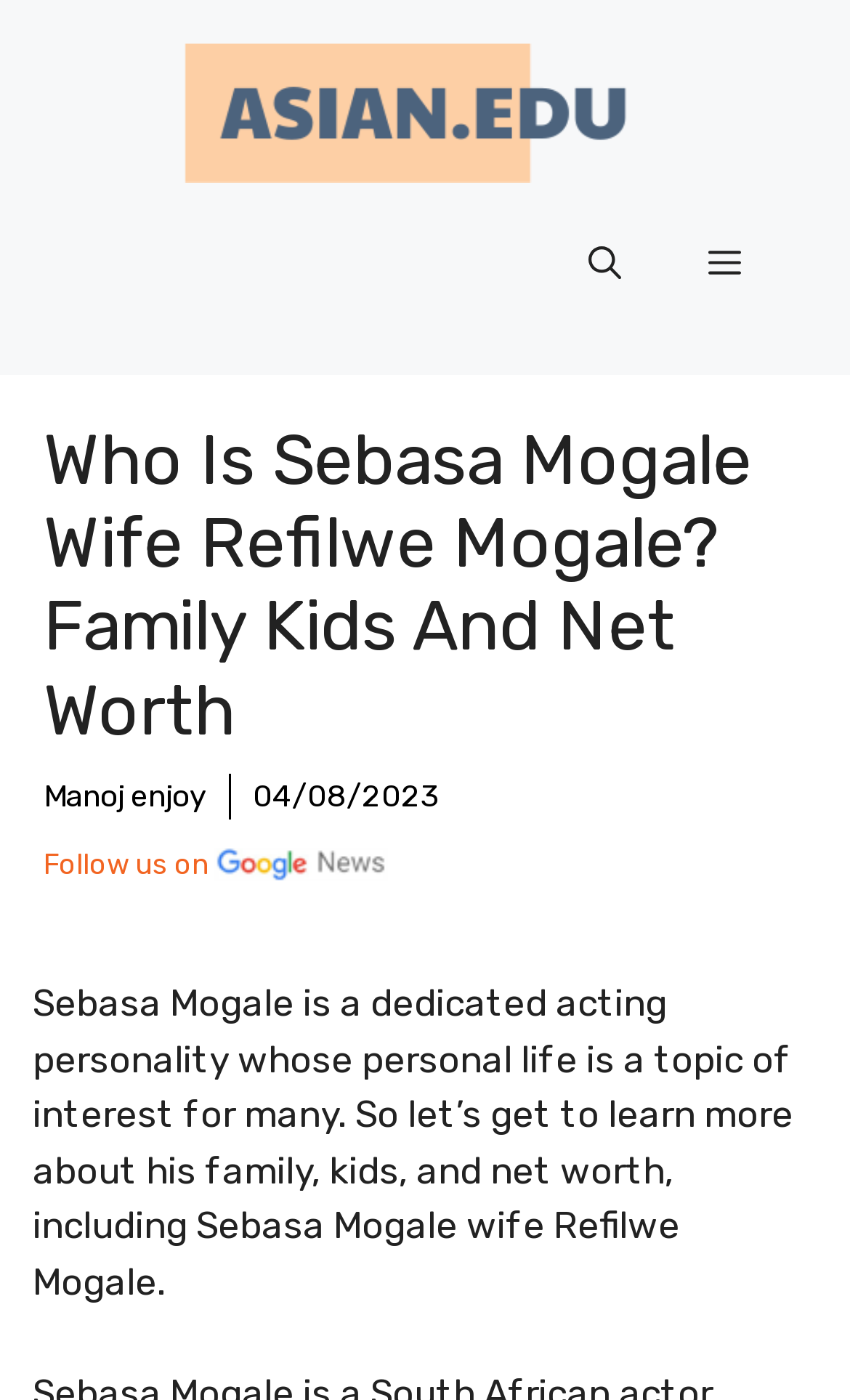Find the bounding box coordinates for the UI element whose description is: "Menu". The coordinates should be four float numbers between 0 and 1, in the format [left, top, right, bottom].

[0.782, 0.142, 0.923, 0.236]